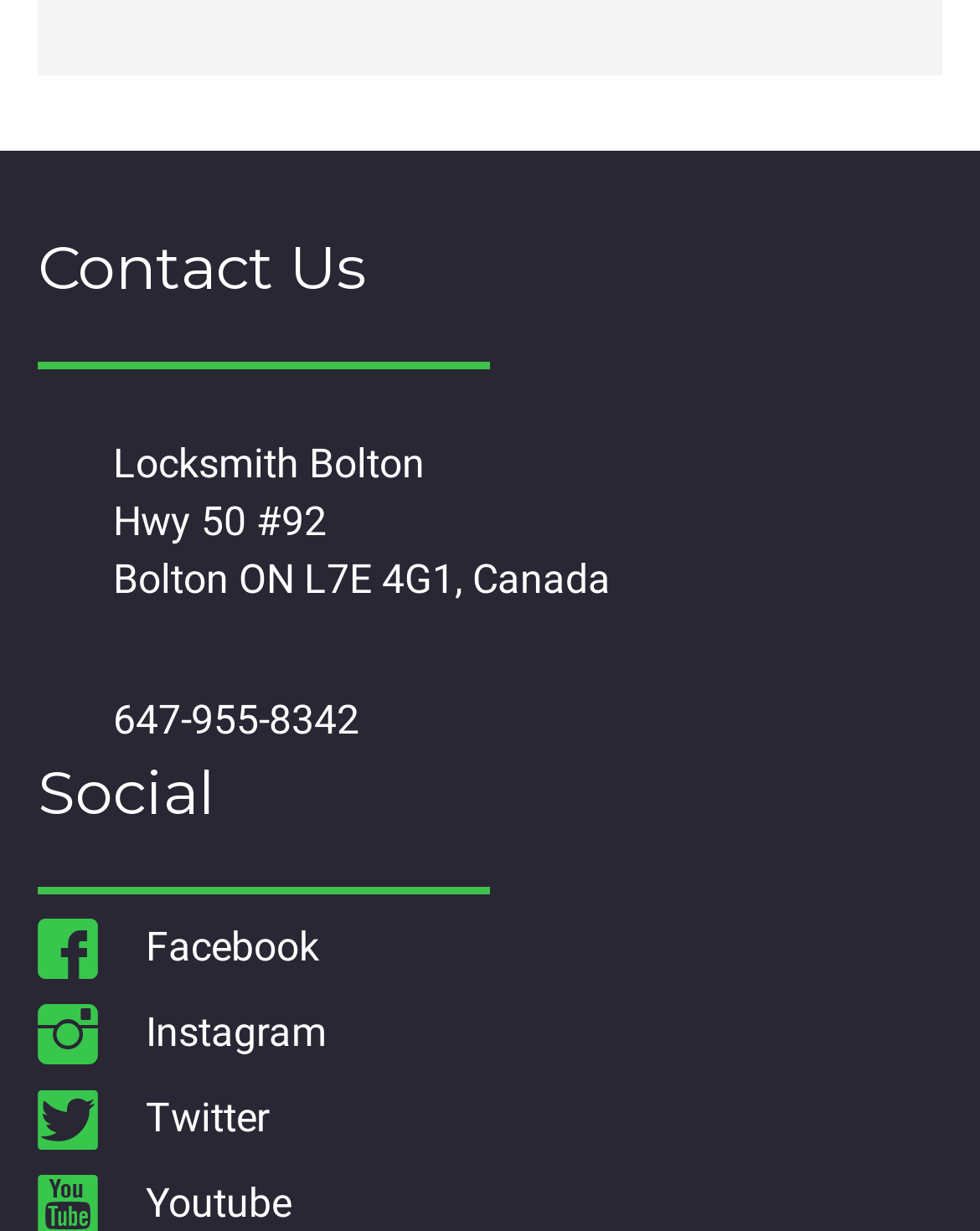Given the webpage screenshot and the description, determine the bounding box coordinates (top-left x, top-left y, bottom-right x, bottom-right y) that define the location of the UI element matching this description: Instagram

[0.038, 0.653, 0.962, 0.702]